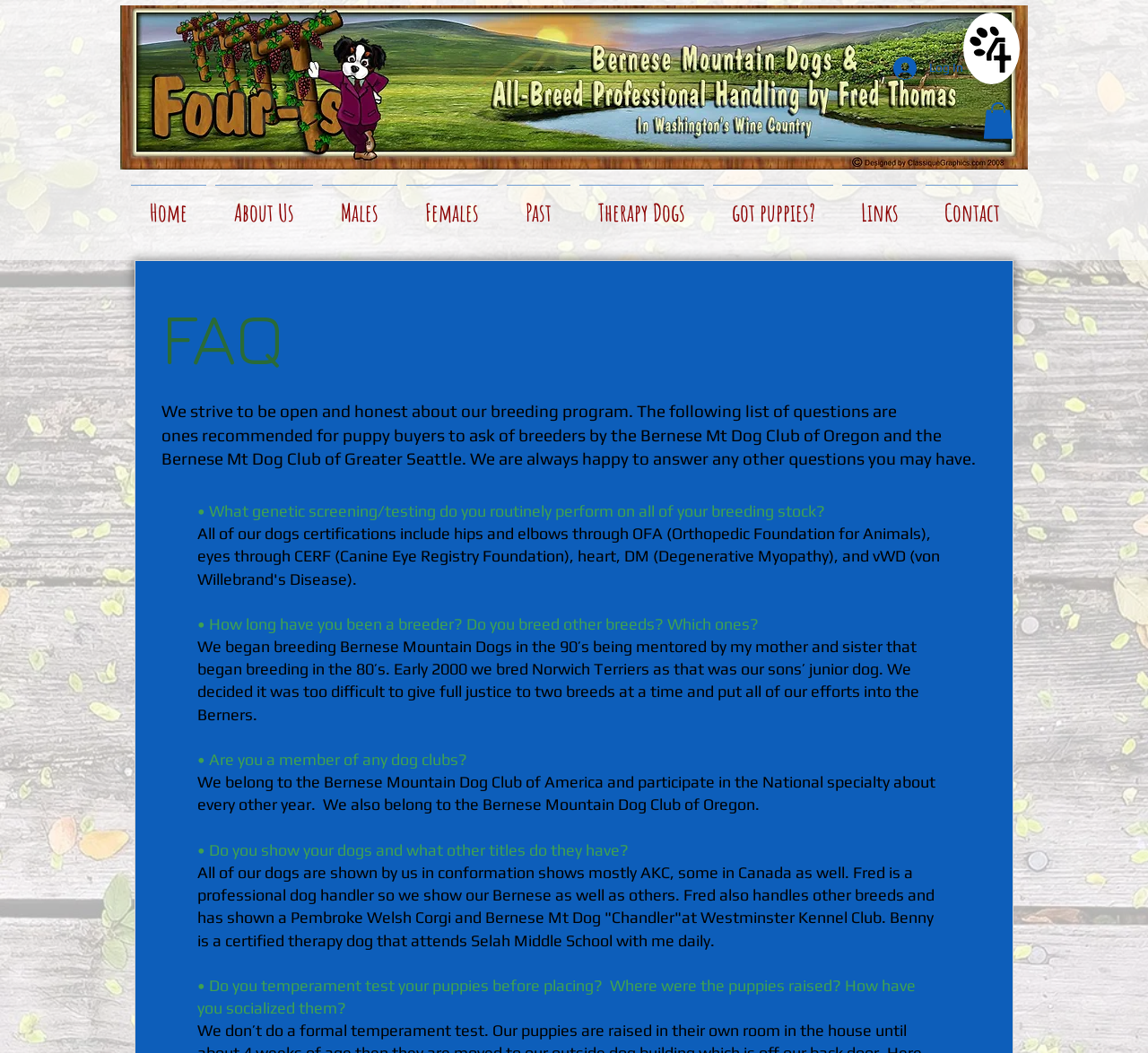Identify the bounding box coordinates of the HTML element based on this description: "Log In".

[0.767, 0.049, 0.85, 0.081]